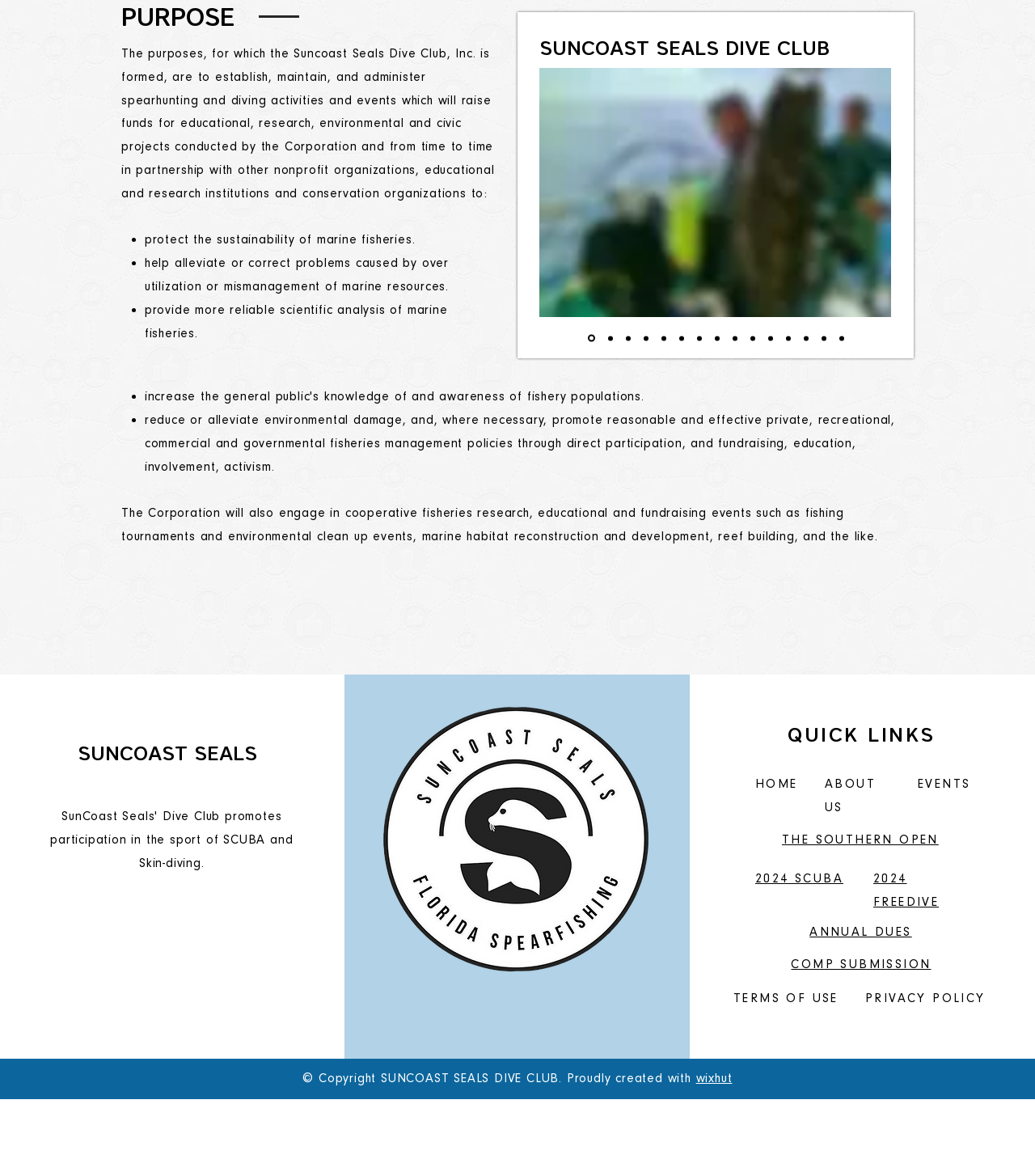How many links are in the Slideshow section?
Based on the image, please offer an in-depth response to the question.

By counting the number of link elements under the navigation element with ID 393, which is labeled as 'Slides', I found that there are 21 links in the Slideshow section.